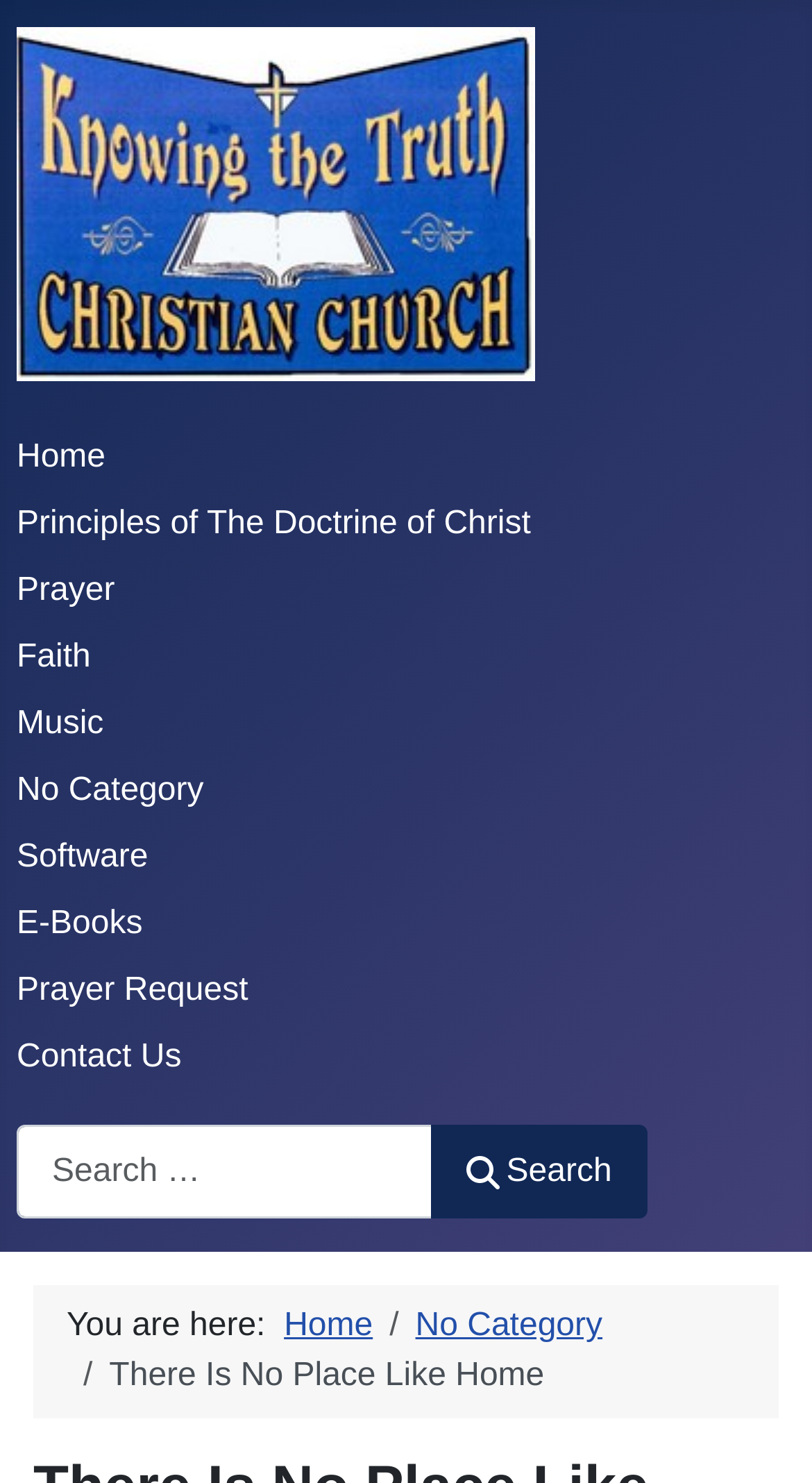Please mark the clickable region by giving the bounding box coordinates needed to complete this instruction: "click on Prayer Request".

[0.021, 0.656, 0.306, 0.68]